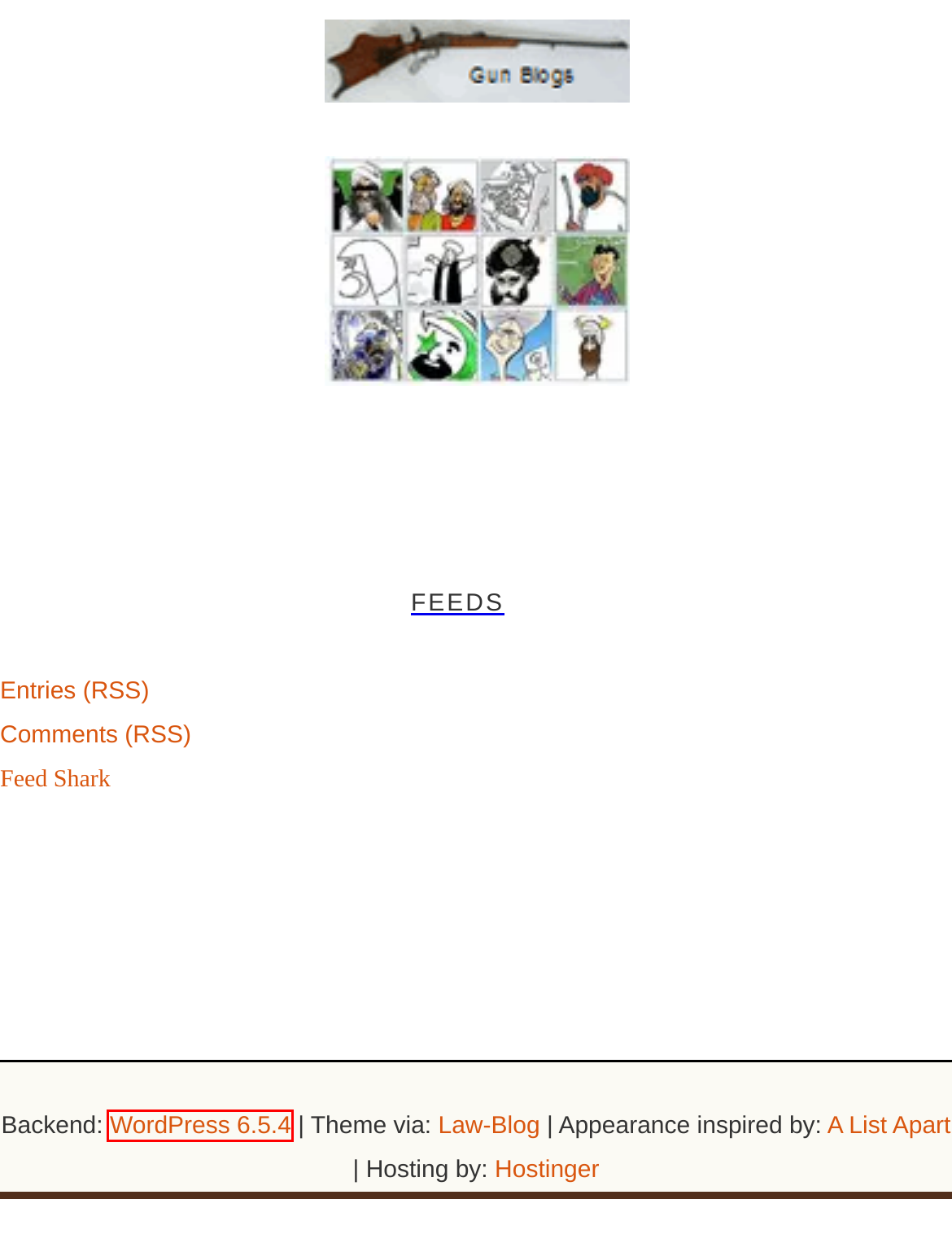Given a screenshot of a webpage with a red bounding box around an element, choose the most appropriate webpage description for the new page displayed after clicking the element within the bounding box. Here are the candidates:
A. Never Yet Melted   » Left Think
B. Never Yet Melted   » The Simple Life
C. A List Apart – For people who make websites
D. Blog Tool, Publishing Platform, and CMS – WordPress.org
E. Never Yet Melted   » Health Care Reform
F. Never Yet Melted   » Barter
G. Never Yet Melted
H. Never Yet Melted   » Cartoon of the Week

D